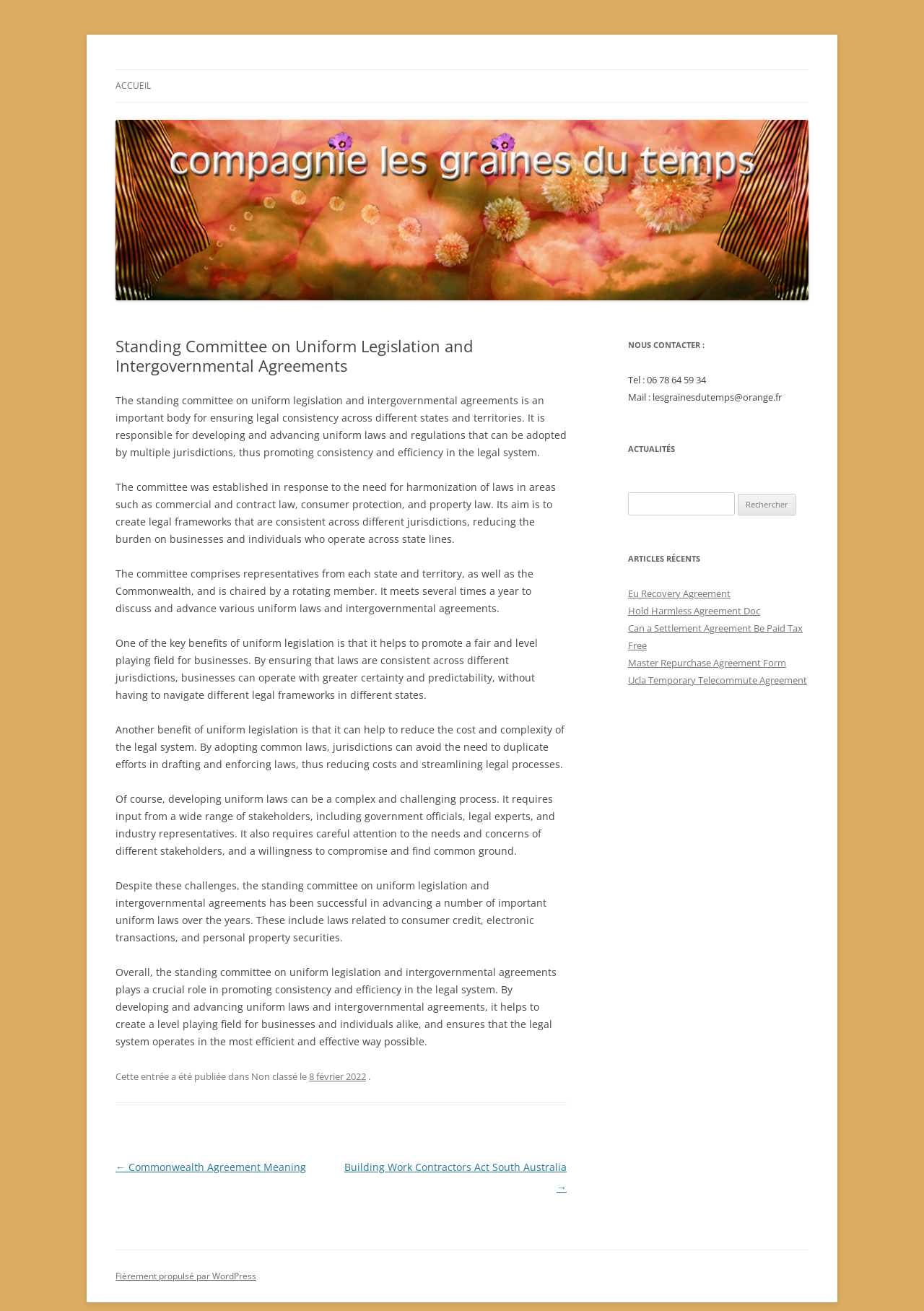What is the contact email of the company?
Please provide a comprehensive answer based on the visual information in the image.

I found the answer by looking at the static text element with the email address, which is a child of the complementary element.